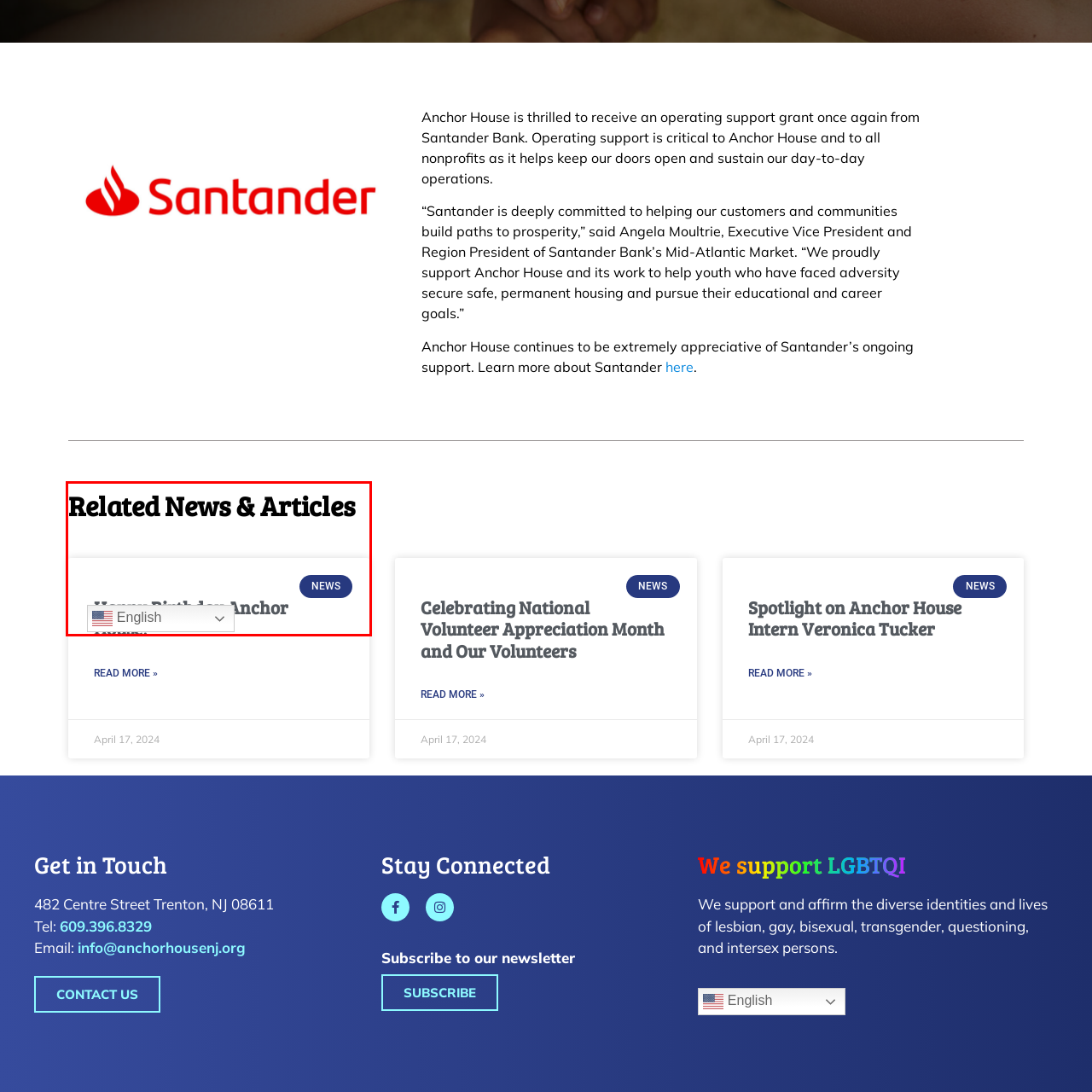Focus on the picture inside the red-framed area and provide a one-word or short phrase response to the following question:
What is the purpose of Anchor House?

Assisting youth facing adversity